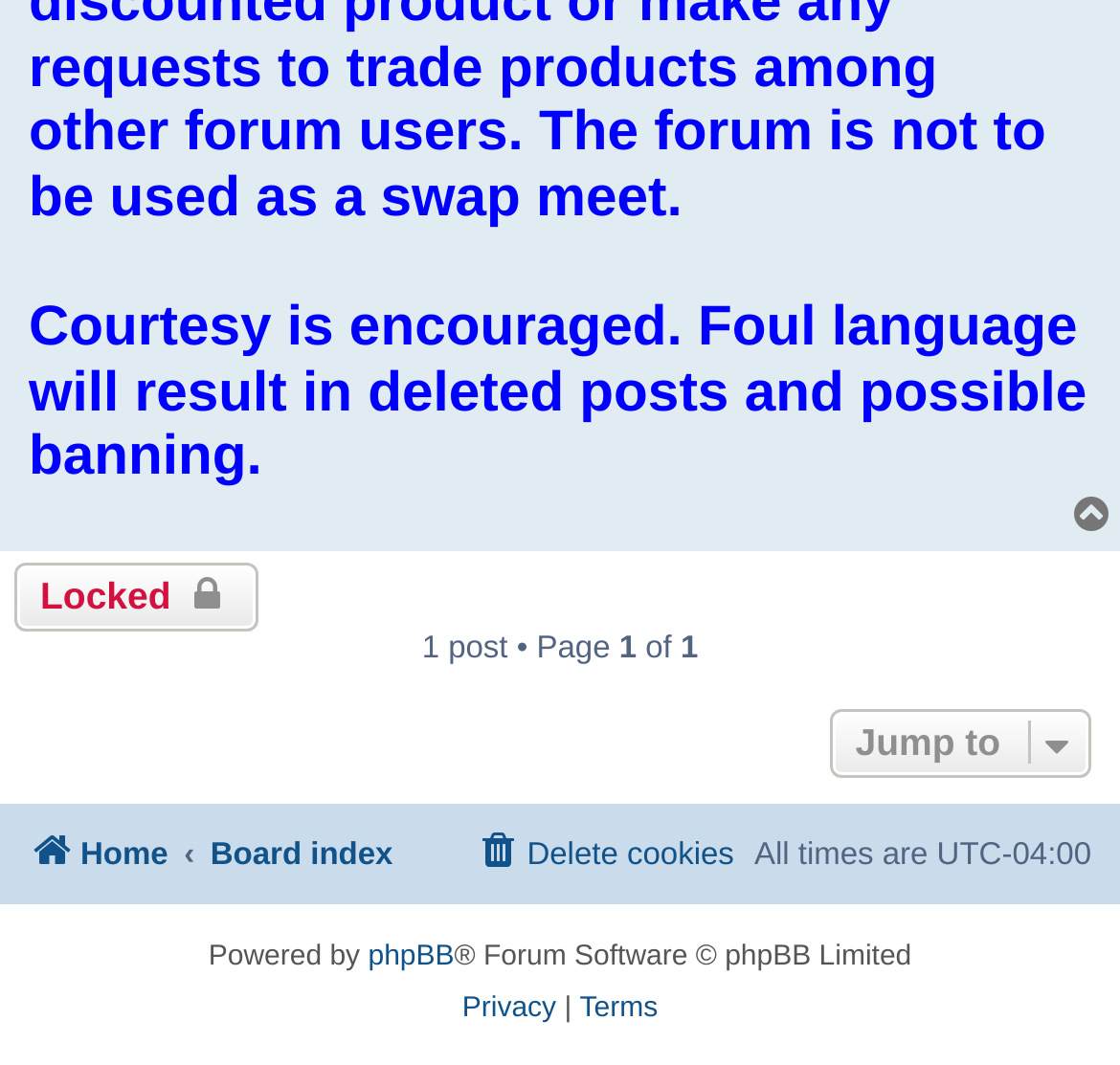What is the warning about?
Please elaborate on the answer to the question with detailed information.

The warning is about the consequence of using foul language, which is that the posts will be deleted and the user may be banned.